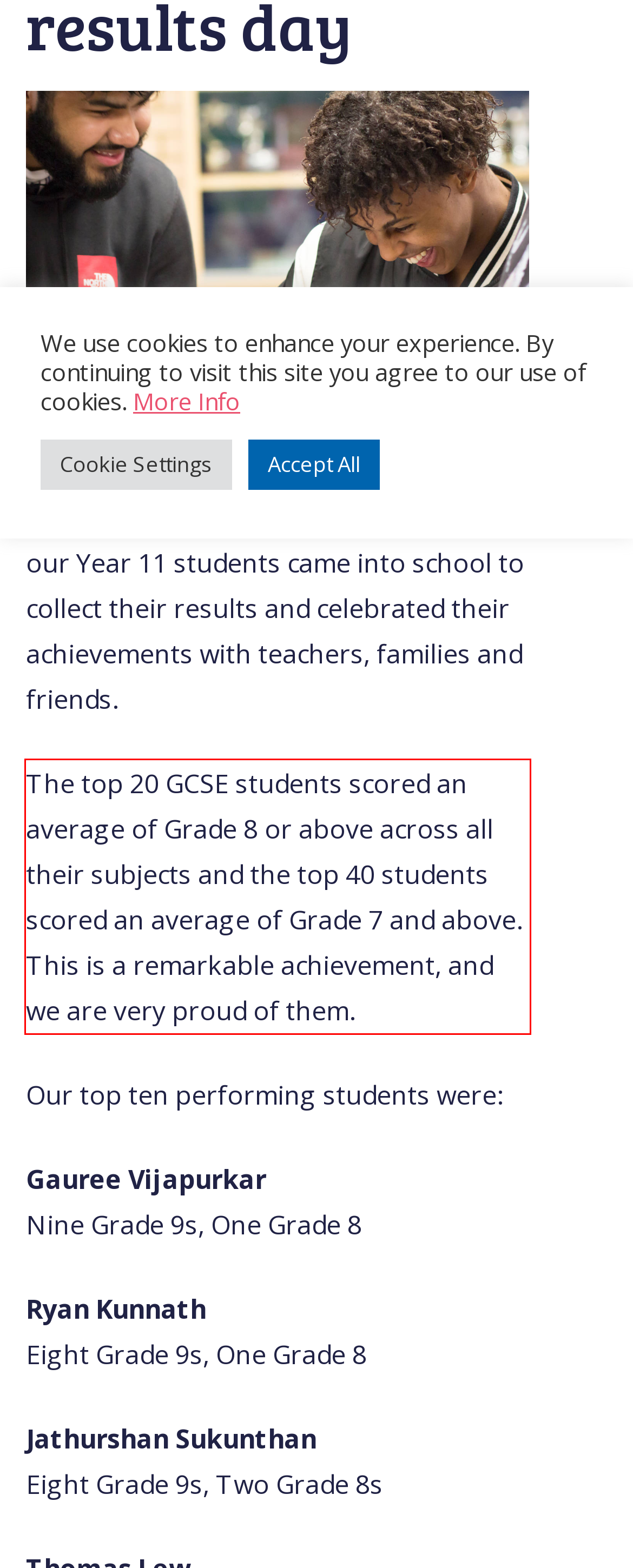Given a webpage screenshot, identify the text inside the red bounding box using OCR and extract it.

The top 20 GCSE students scored an average of Grade 8 or above across all their subjects and the top 40 students scored an average of Grade 7 and above. This is a remarkable achievement, and we are very proud of them.